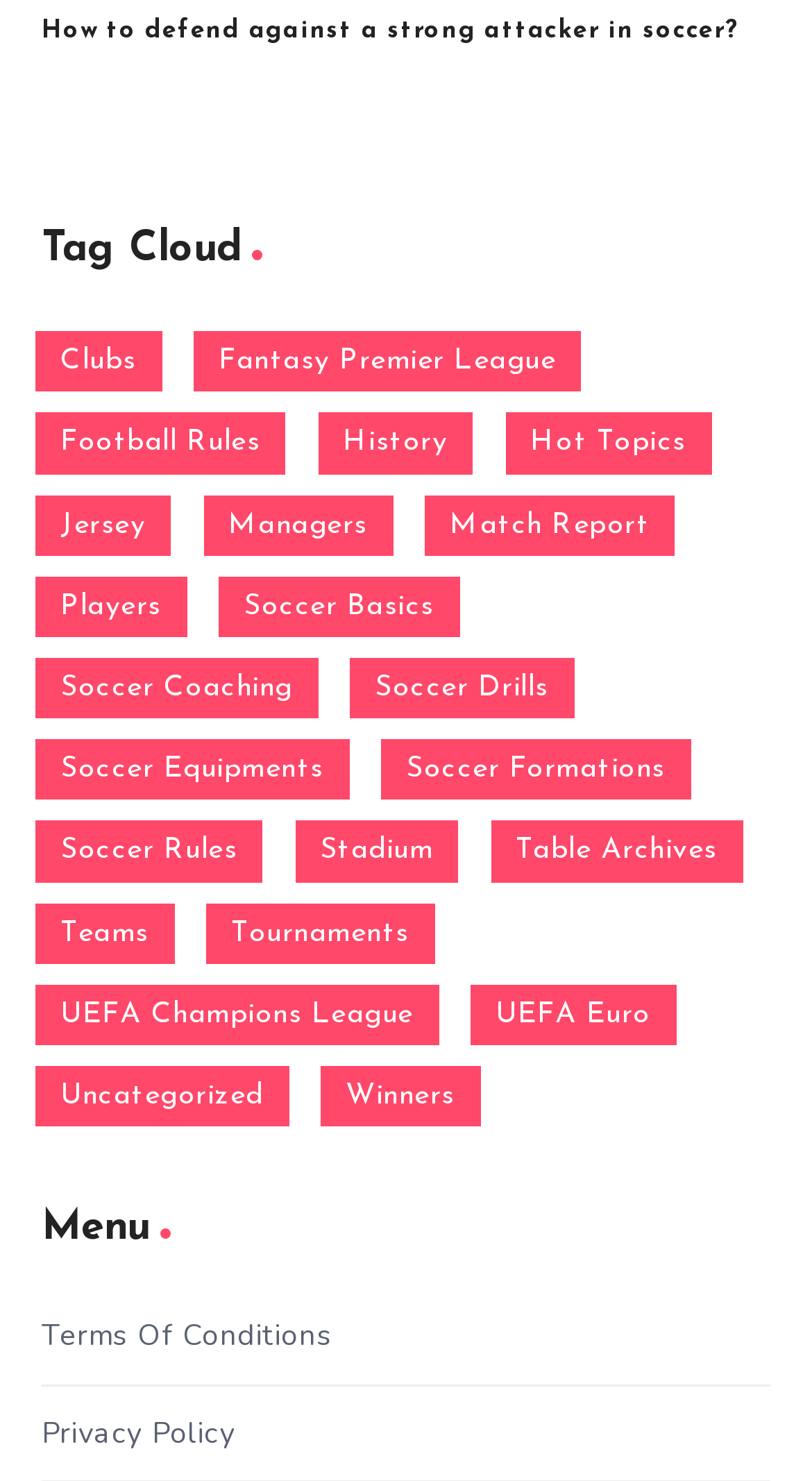Please find and report the bounding box coordinates of the element to click in order to perform the following action: "View 'Clubs'". The coordinates should be expressed as four float numbers between 0 and 1, in the format [left, top, right, bottom].

[0.044, 0.224, 0.199, 0.265]